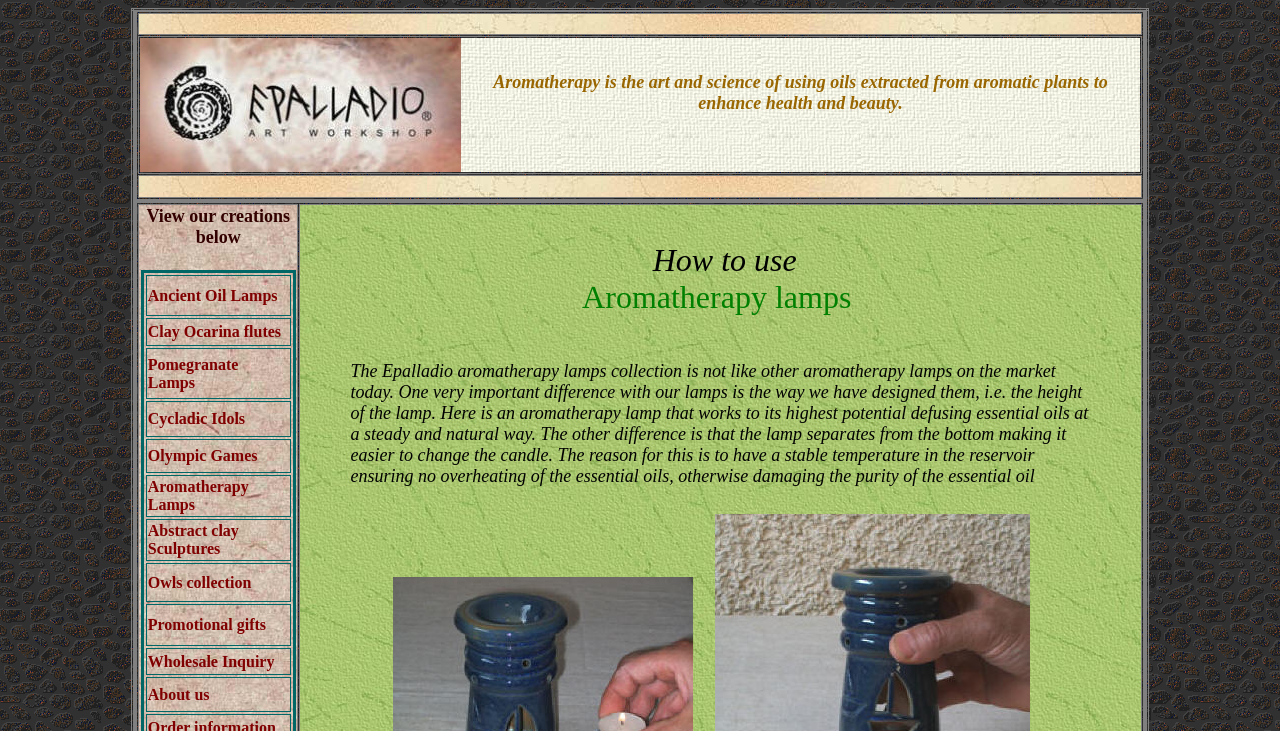Given the element description Services, predict the bounding box coordinates for the UI element in the webpage screenshot. The format should be (top-left x, top-left y, bottom-right x, bottom-right y), and the values should be between 0 and 1.

None